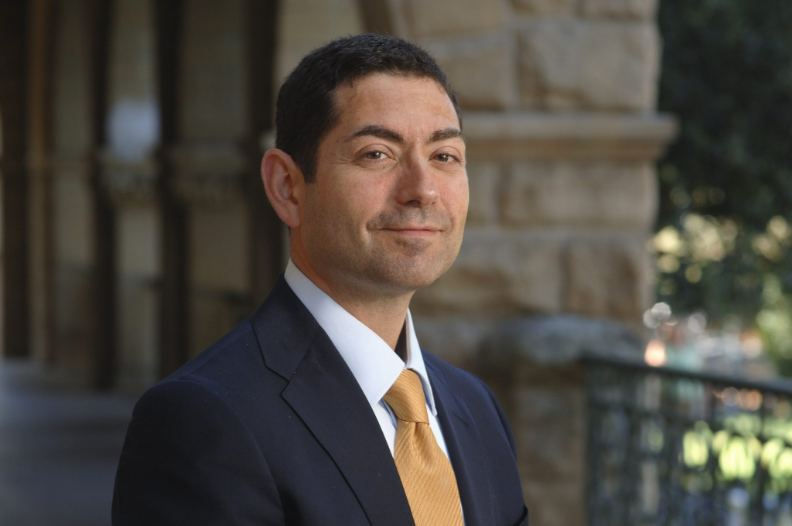Craft a thorough explanation of what is depicted in the image.

The image features Justice Mariano-Florentino Cuéllar, the recipient of the 2018 Judicial Leadership Award from the Hispanic National Bar Foundation (HNBF). He is portrayed in a formal setting, dressed in a professional suit with a light-colored tie, displaying a confident smile. The background suggests an academic environment, possibly on a university campus, which aligns with his distinguished career as a legal scholar and former faculty member at Stanford Law School. Justice Cuéllar is noted for his commitment to public service, highlighted by his role as a California Supreme Court Justice and his previous position as Special Assistant to the President during the Obama Administration. The image encapsulates his professionalism and contributions to the legal field.